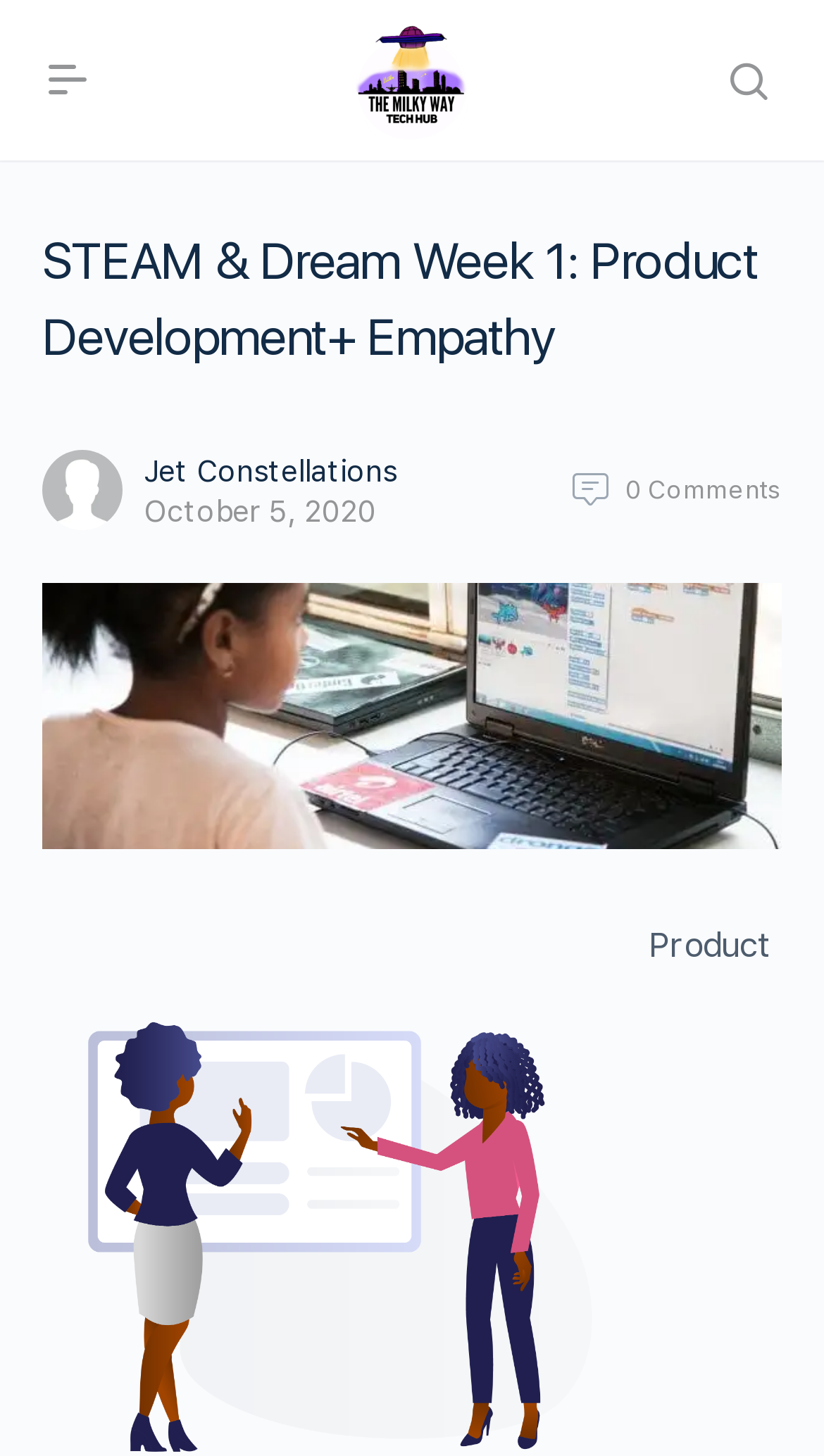Answer the following query with a single word or phrase:
What is the date mentioned on the webpage?

October 5, 2020